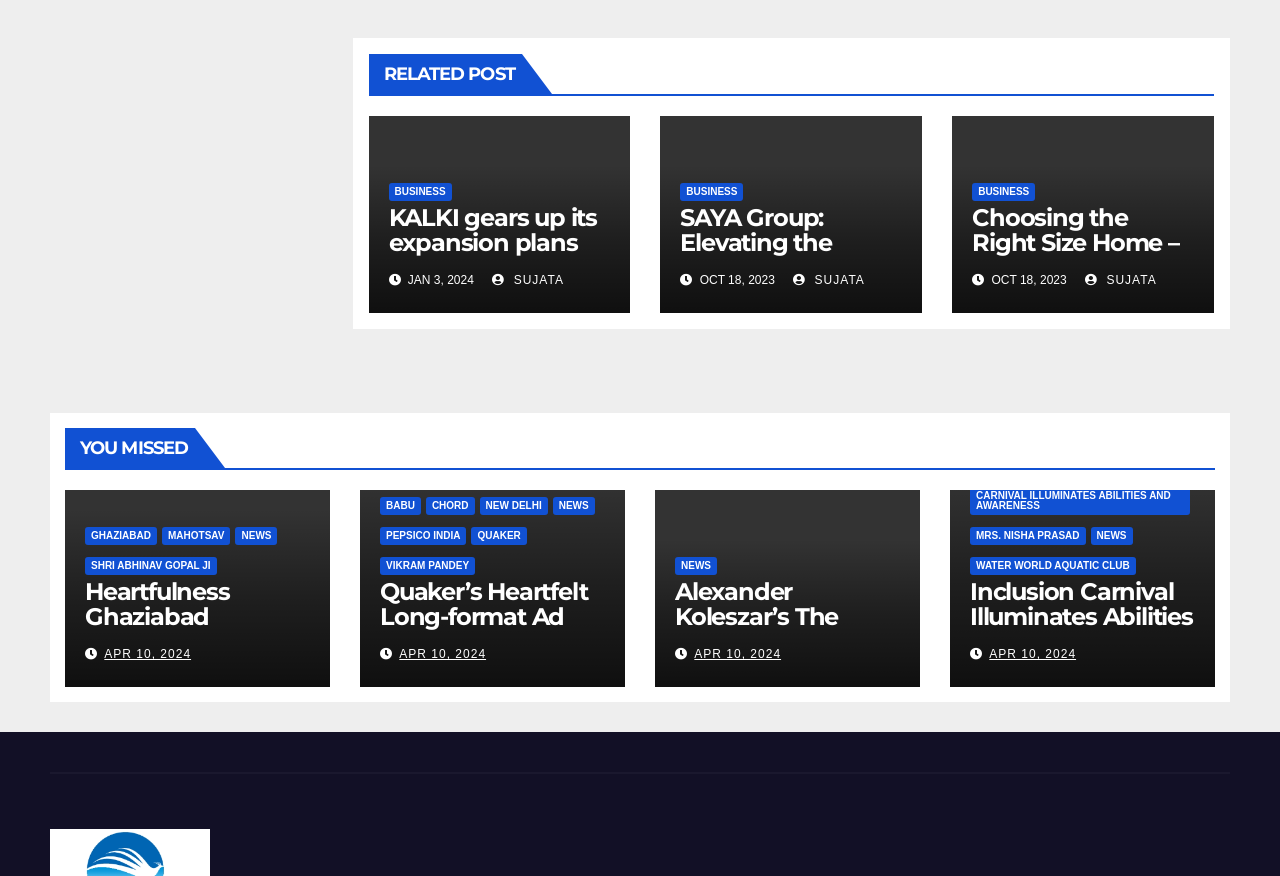Please mark the clickable region by giving the bounding box coordinates needed to complete this instruction: "Read 'KALKI gears up its expansion plans for 2024 identifies 4 new markets in addition to its current 5 stores'".

[0.304, 0.234, 0.477, 0.293]